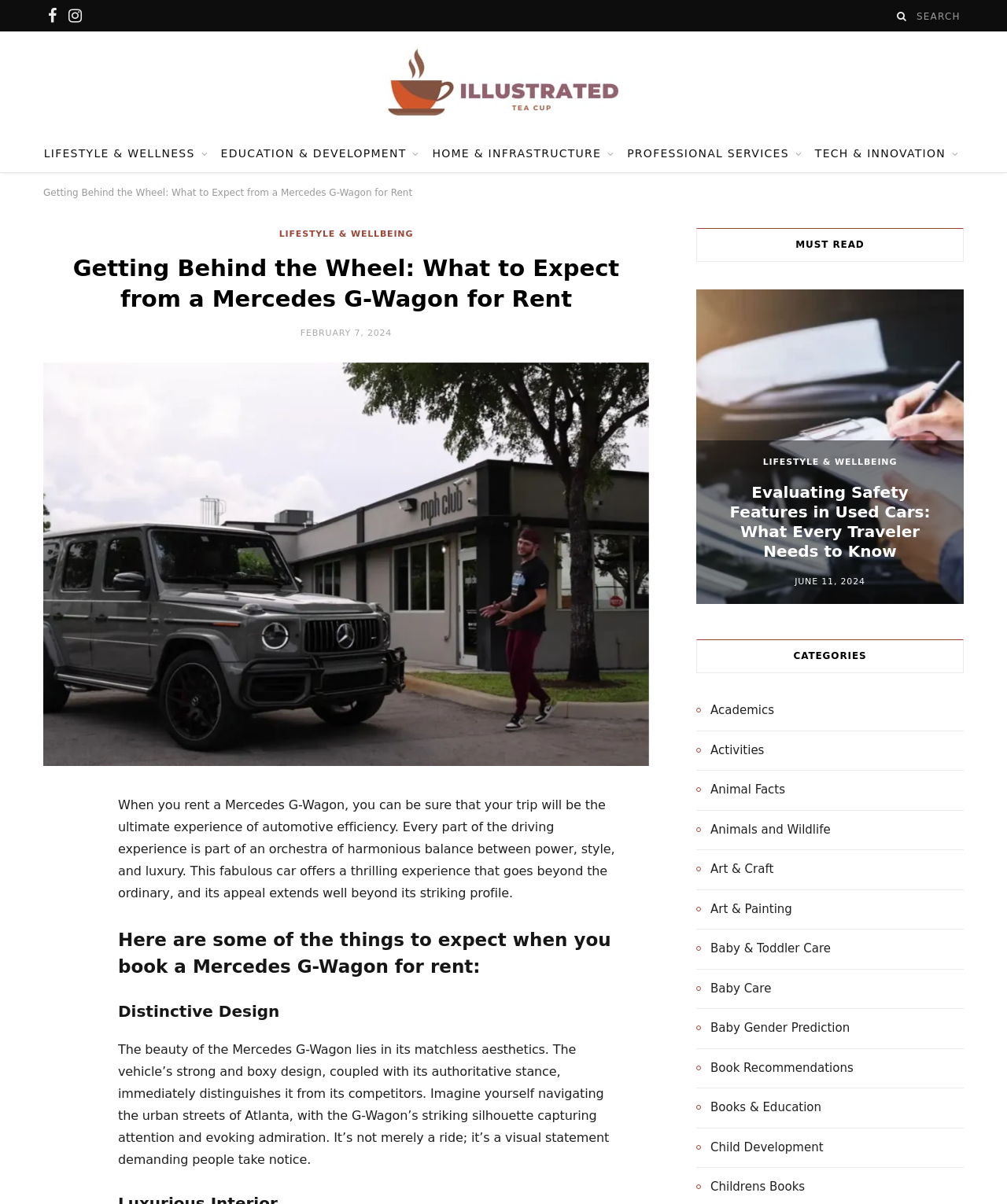Identify the bounding box coordinates of the clickable region necessary to fulfill the following instruction: "Check out the illustrated Tea Cup image". The bounding box coordinates should be four float numbers between 0 and 1, i.e., [left, top, right, bottom].

[0.379, 0.039, 0.621, 0.098]